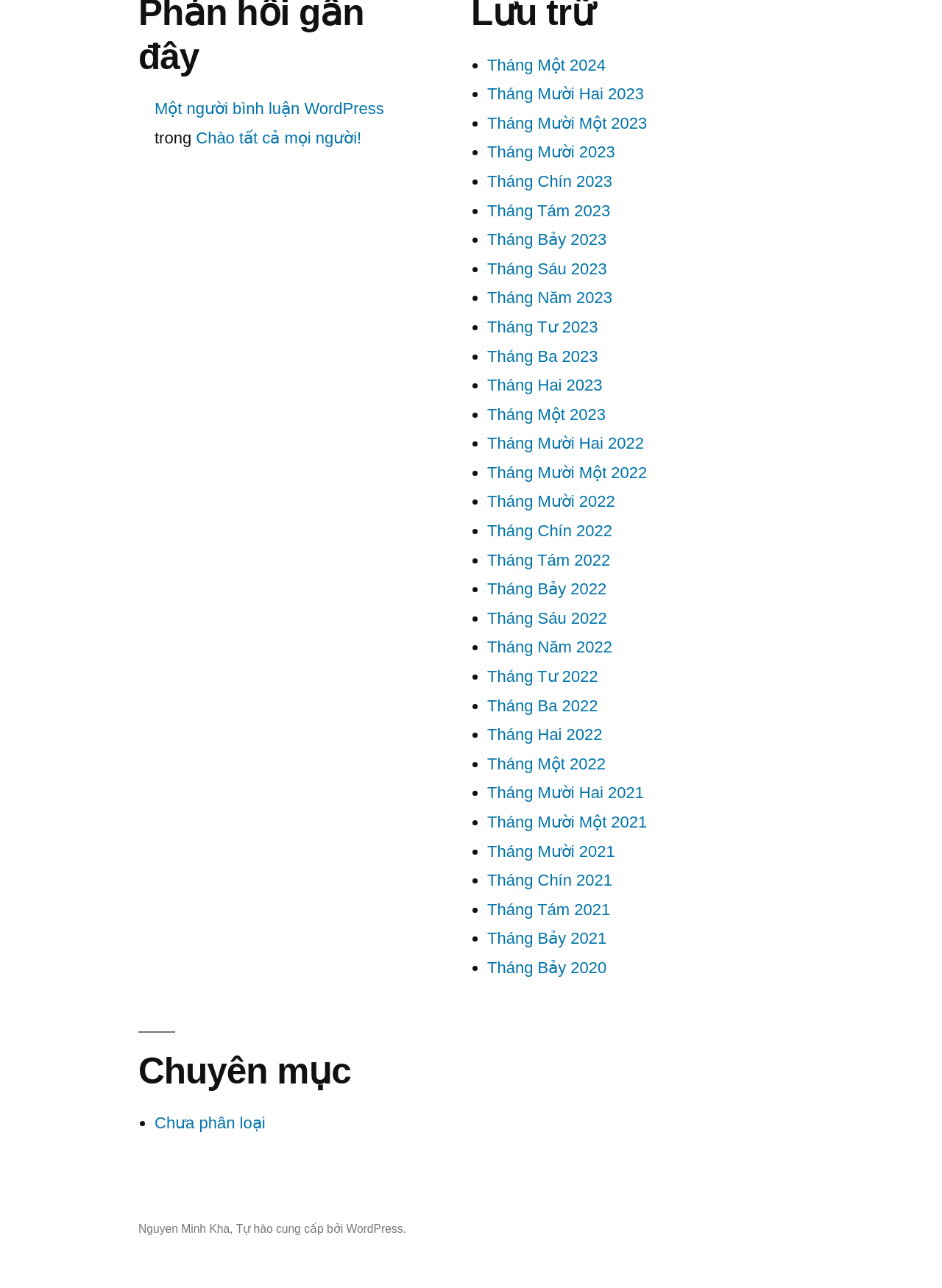Find the bounding box coordinates of the area that needs to be clicked in order to achieve the following instruction: "Click on the 'Chưa phân loại' link". The coordinates should be specified as four float numbers between 0 and 1, i.e., [left, top, right, bottom].

[0.164, 0.865, 0.282, 0.879]